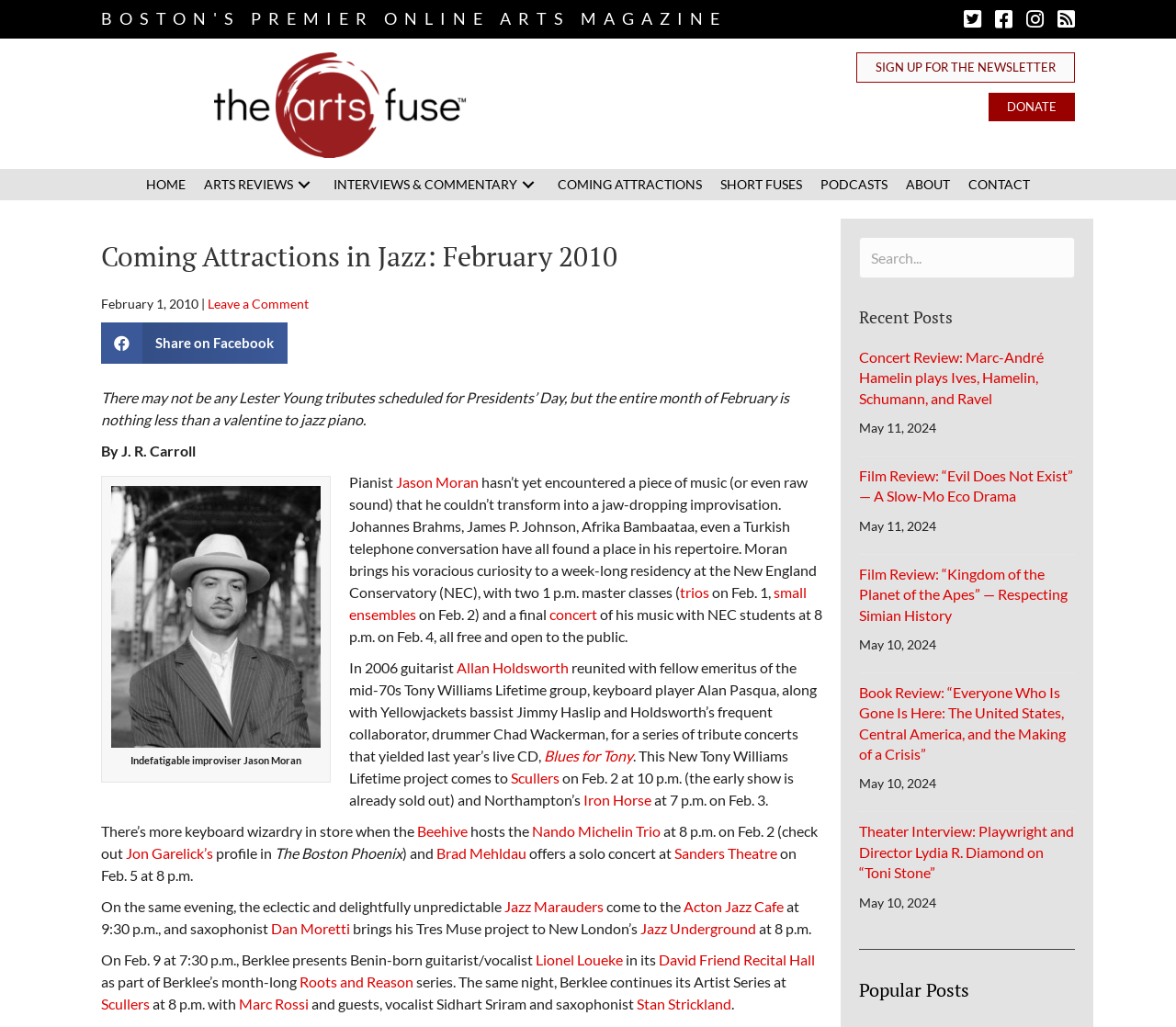How many links are there in the navigation menu?
Based on the image, please offer an in-depth response to the question.

I counted the number of links in the navigation menu, which are 'HOME', 'ARTS REVIEWS', 'INTERVIEWS & COMMENTARY', 'COMING ATTRACTIONS', 'SHORT FUSES', 'PODCASTS', 'ABOUT', and 'CONTACT'.